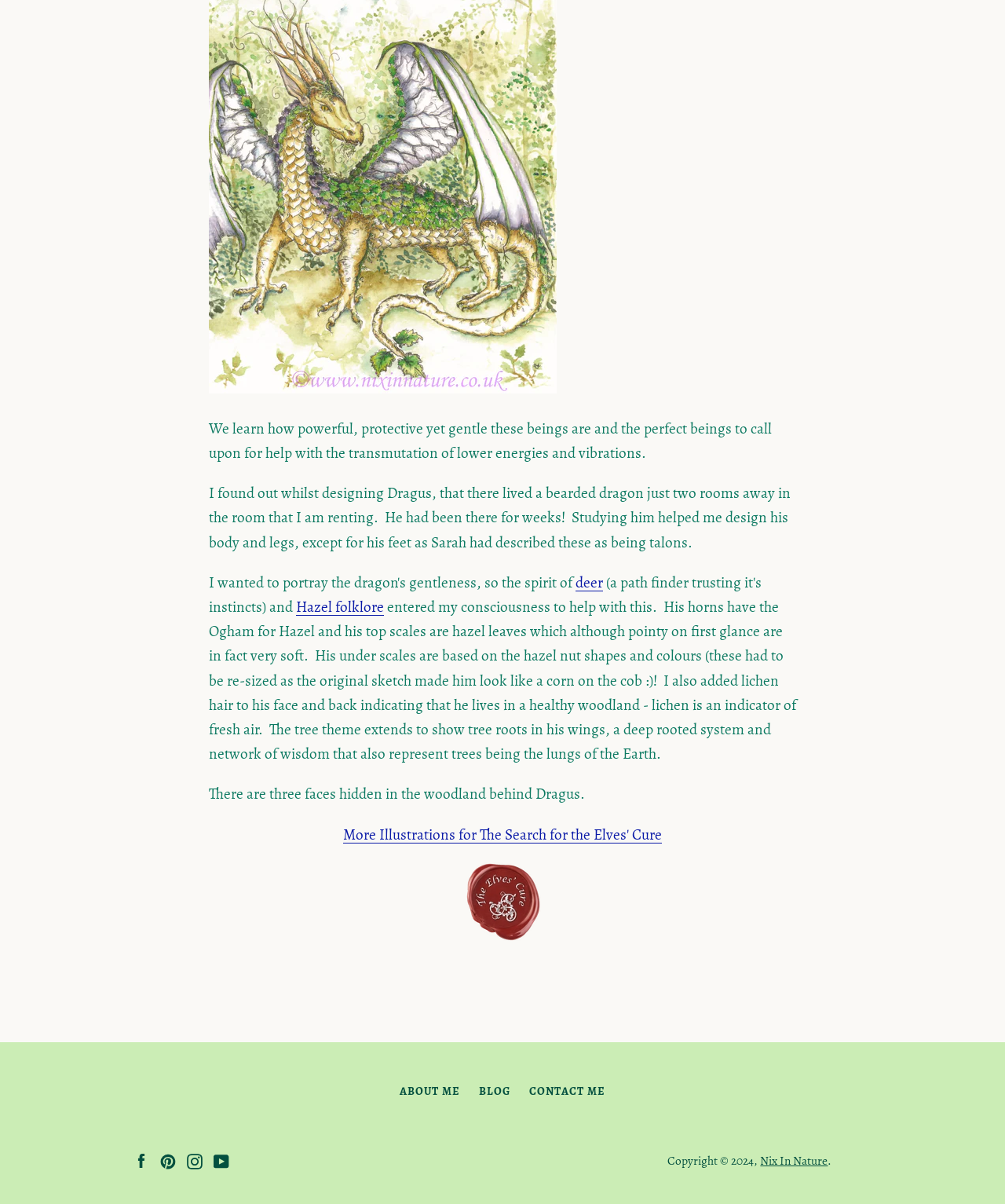Identify the bounding box of the UI element described as follows: "Nix In Nature". Provide the coordinates as four float numbers in the range of 0 to 1 [left, top, right, bottom].

[0.757, 0.919, 0.824, 0.933]